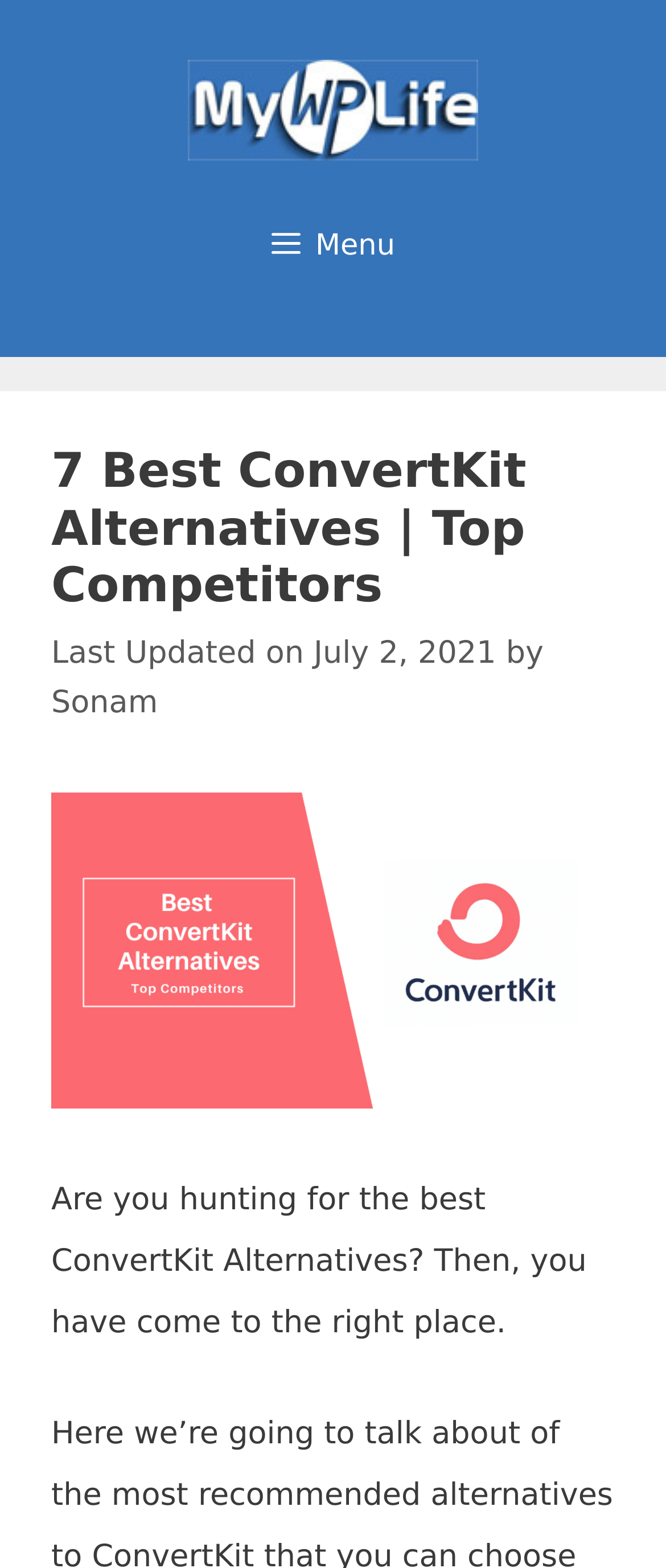Identify the coordinates of the bounding box for the element described below: "alt="MyWPLife"". Return the coordinates as four float numbers between 0 and 1: [left, top, right, bottom].

[0.282, 0.058, 0.718, 0.081]